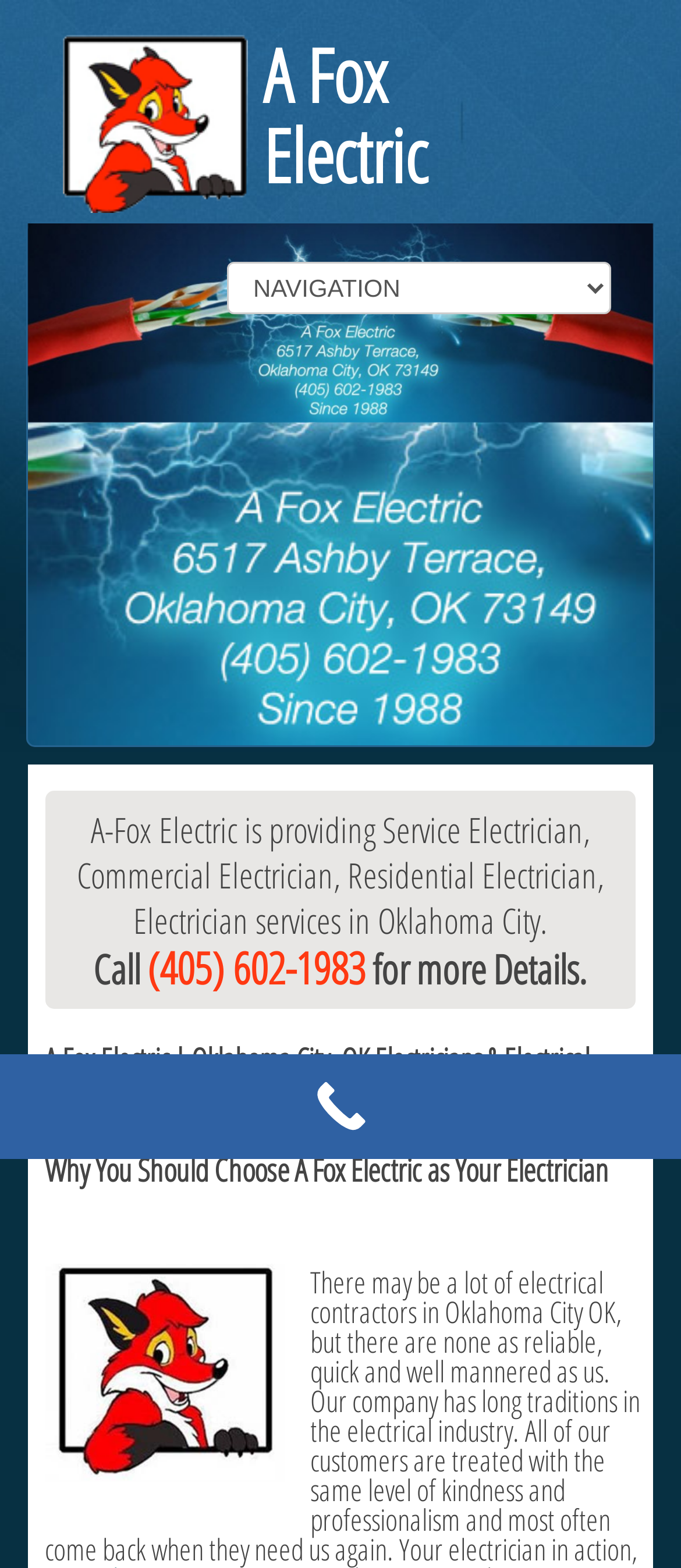Determine the bounding box coordinates of the region that needs to be clicked to achieve the task: "Click the Call Now Button".

[0.0, 0.672, 1.0, 0.739]